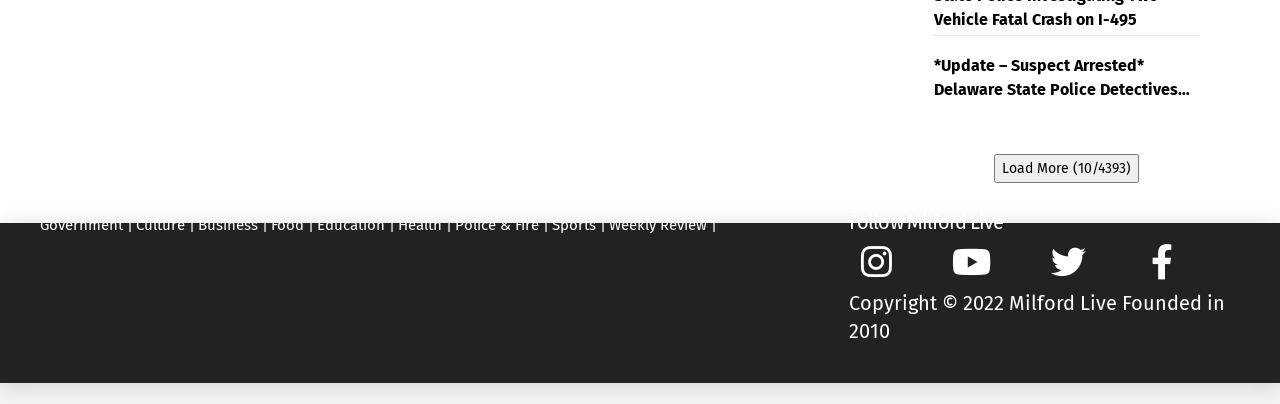Determine the bounding box coordinates for the area you should click to complete the following instruction: "Visit the Government page".

[0.031, 0.534, 0.096, 0.579]